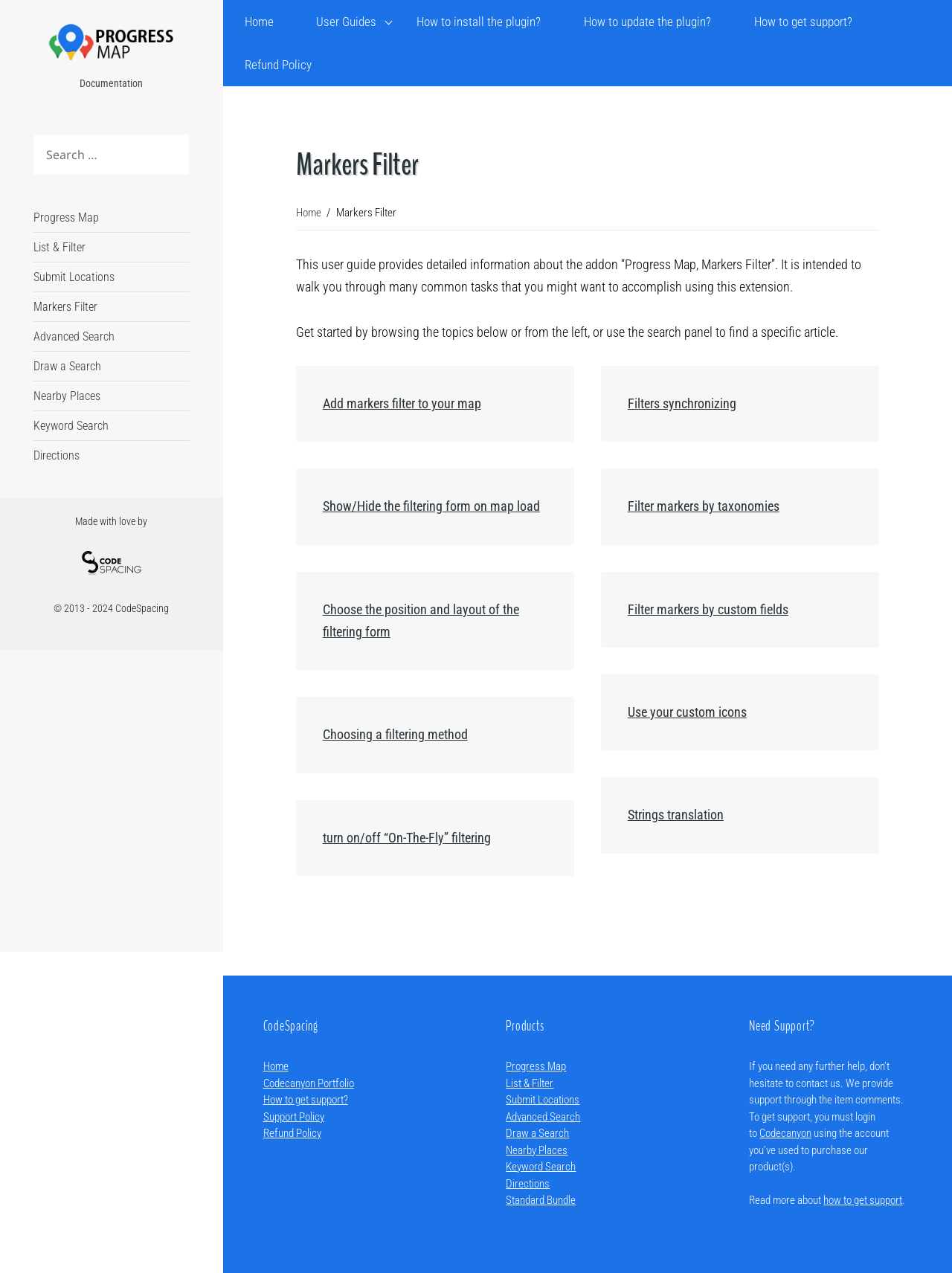Locate and provide the bounding box coordinates for the HTML element that matches this description: "Codecanyon".

[0.798, 0.885, 0.852, 0.895]